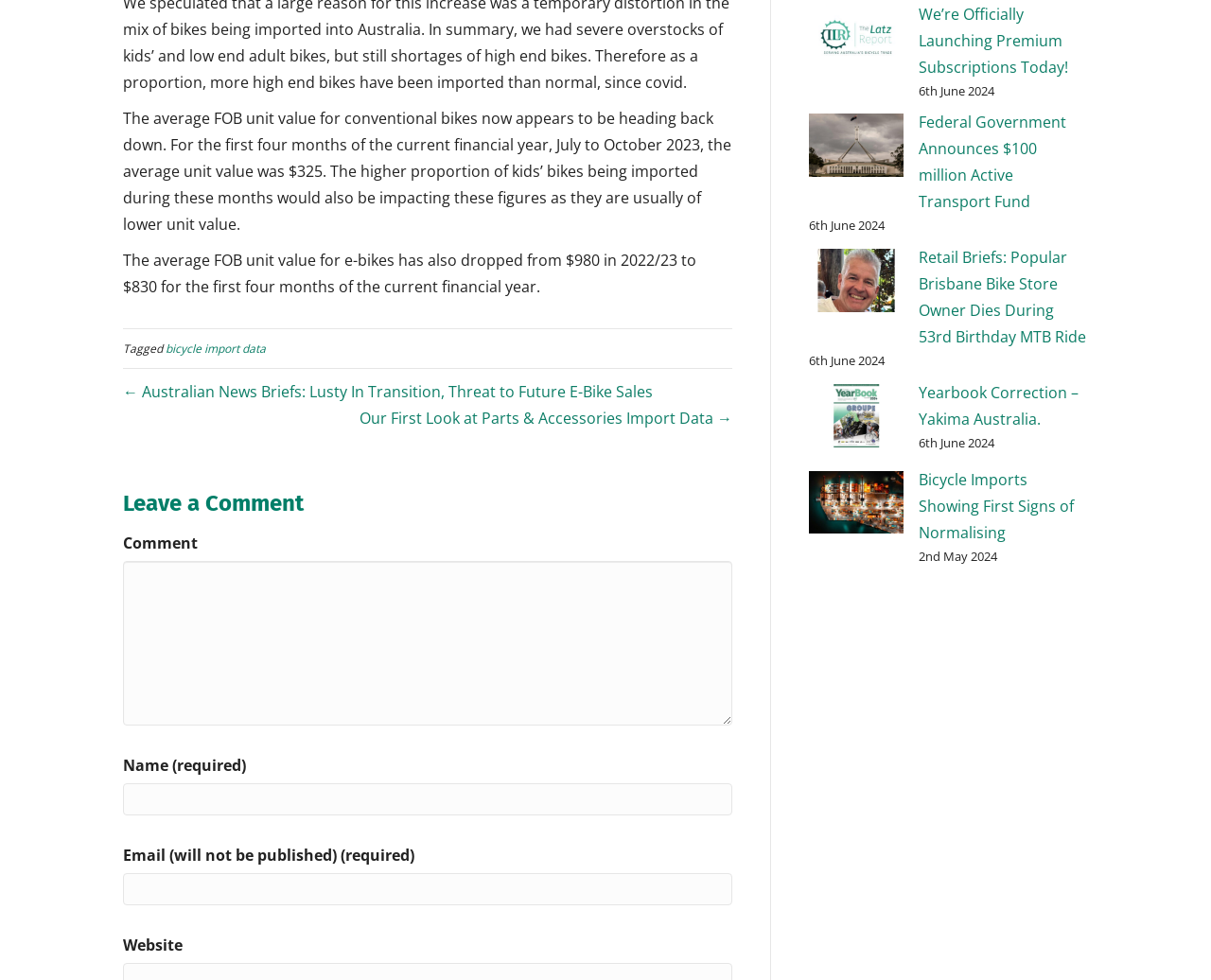Respond to the question below with a single word or phrase:
How many links are there in the complementary section?

6